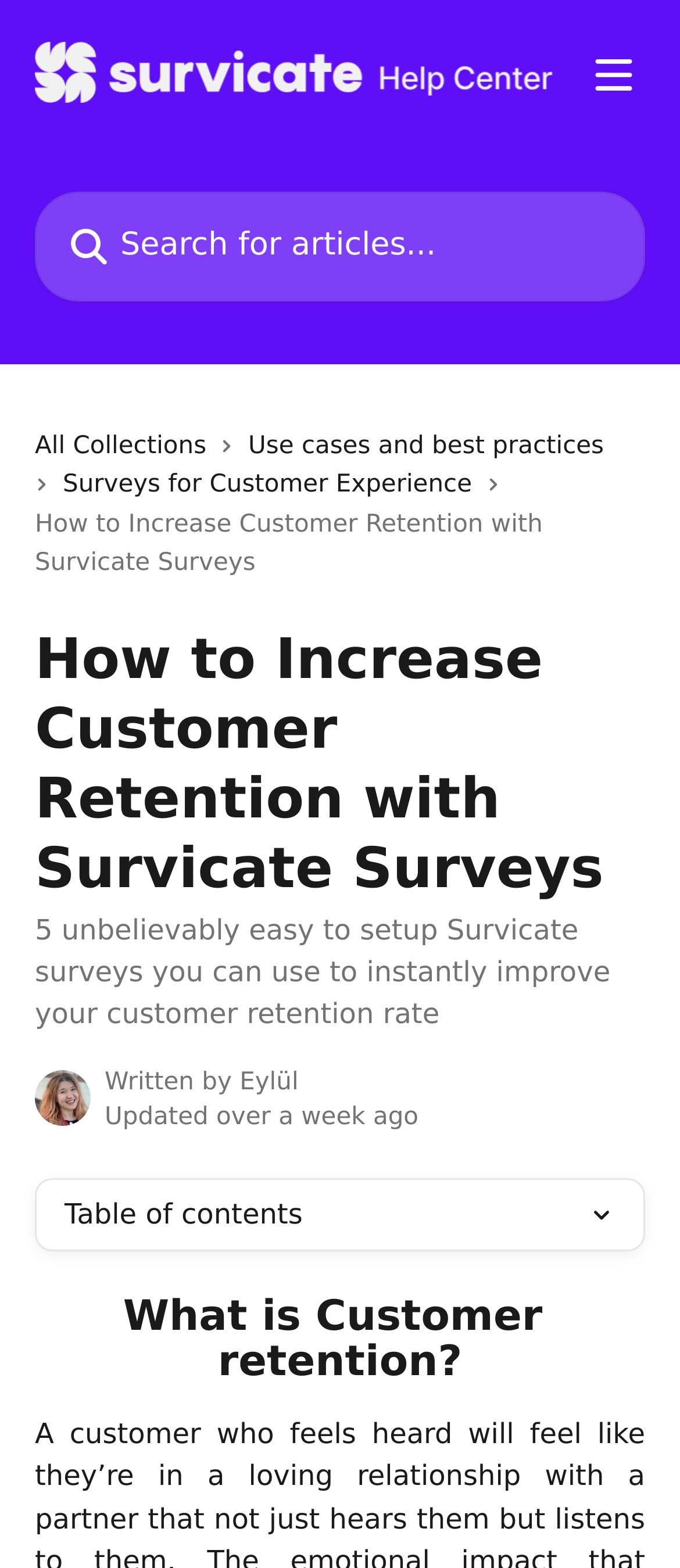Review the image closely and give a comprehensive answer to the question: How many images are in the article?

There are six images in the article: the Survicate Help Center logo, the Open menu icon, the search icon, the Eylül avatar, an image next to the 'Table of contents' text, and an image next to the 'Surveys for Customer Experience' link.